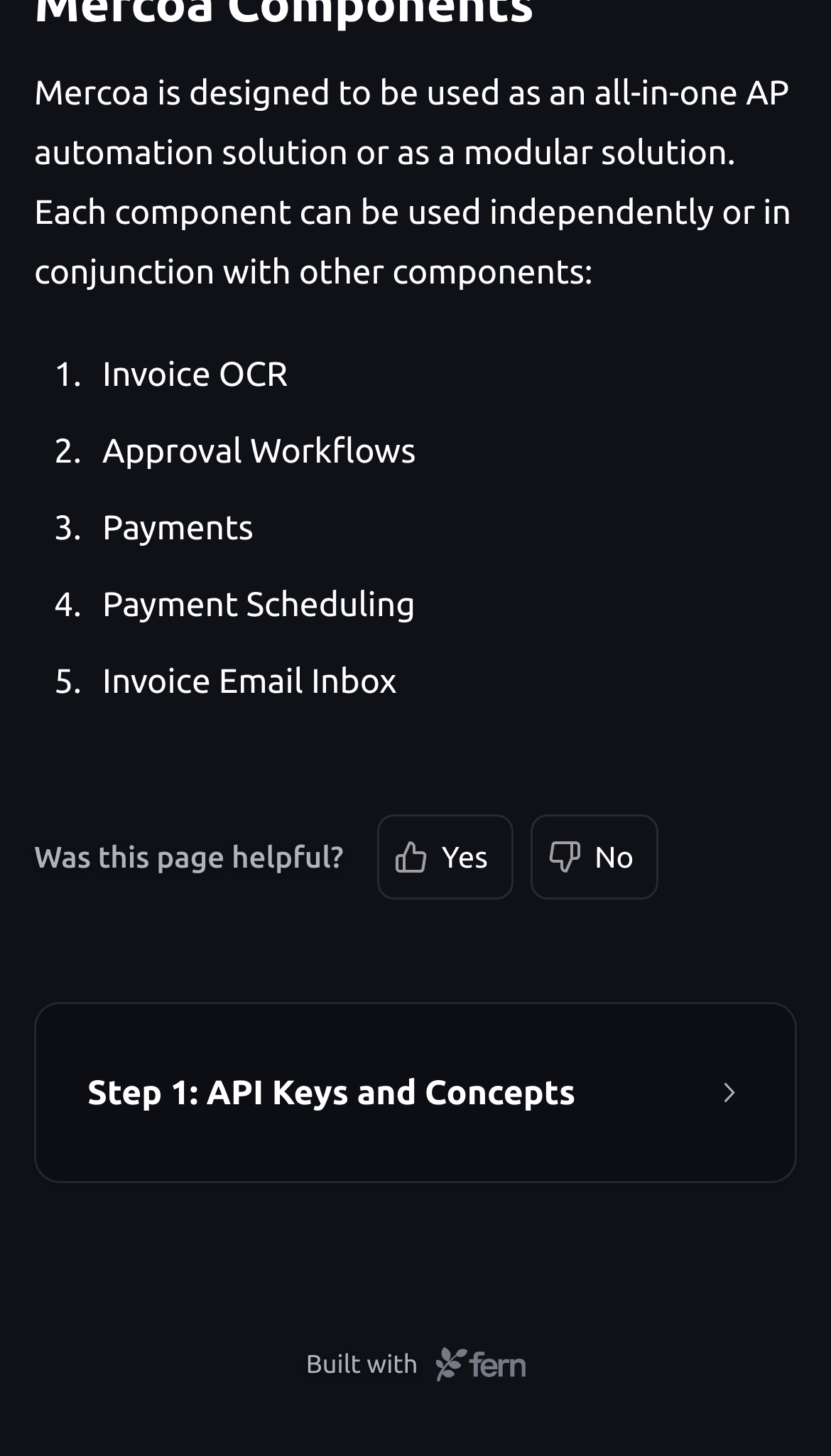Please answer the following question using a single word or phrase: 
How many components does Mercoa have?

5